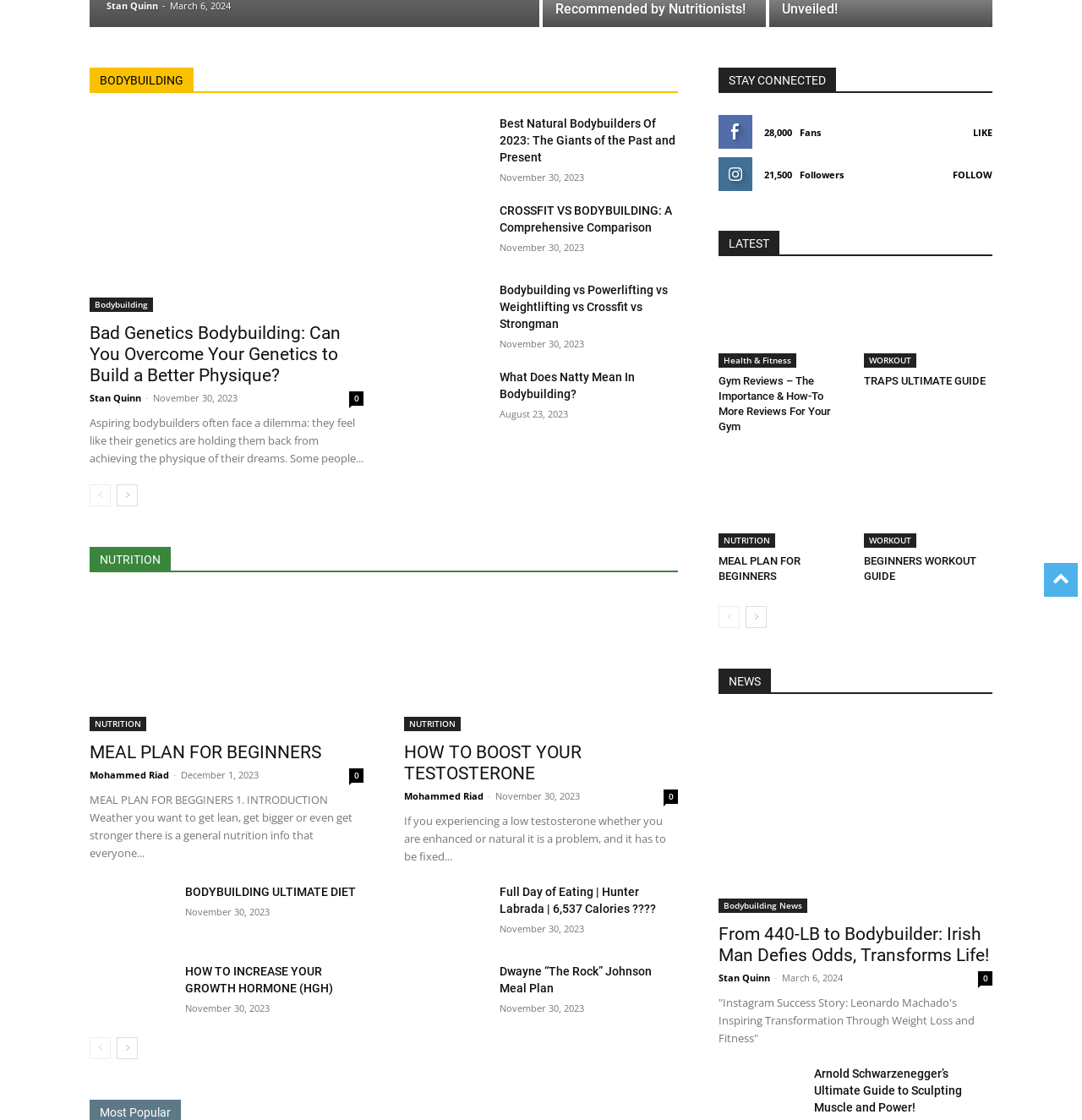Calculate the bounding box coordinates for the UI element based on the following description: "title="BEGINNERS WORKOUT GUIDE"". Ensure the coordinates are four float numbers between 0 and 1, i.e., [left, top, right, bottom].

[0.798, 0.406, 0.917, 0.486]